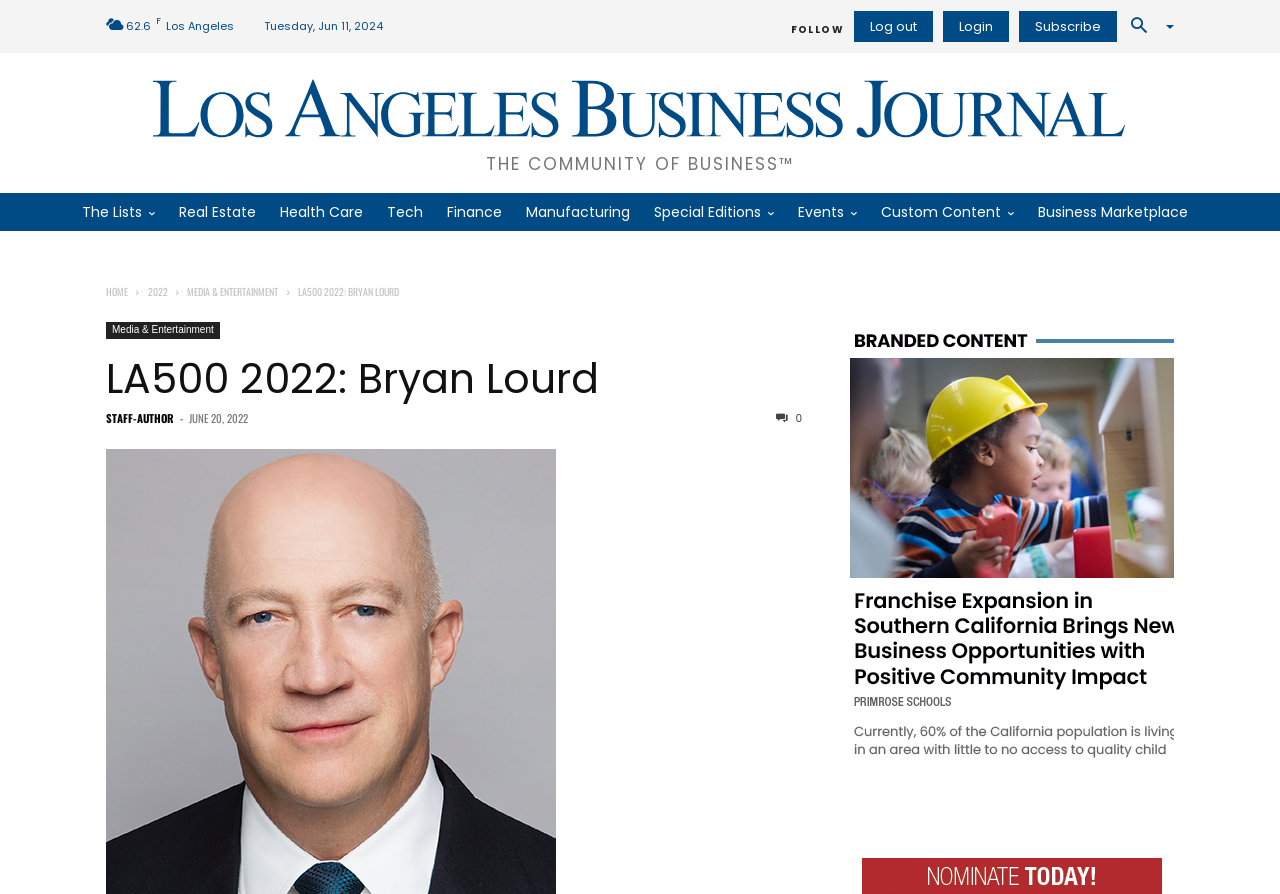Indicate the bounding box coordinates of the element that must be clicked to execute the instruction: "Browse the 'Media & Entertainment' section". The coordinates should be given as four float numbers between 0 and 1, i.e., [left, top, right, bottom].

[0.146, 0.318, 0.217, 0.335]